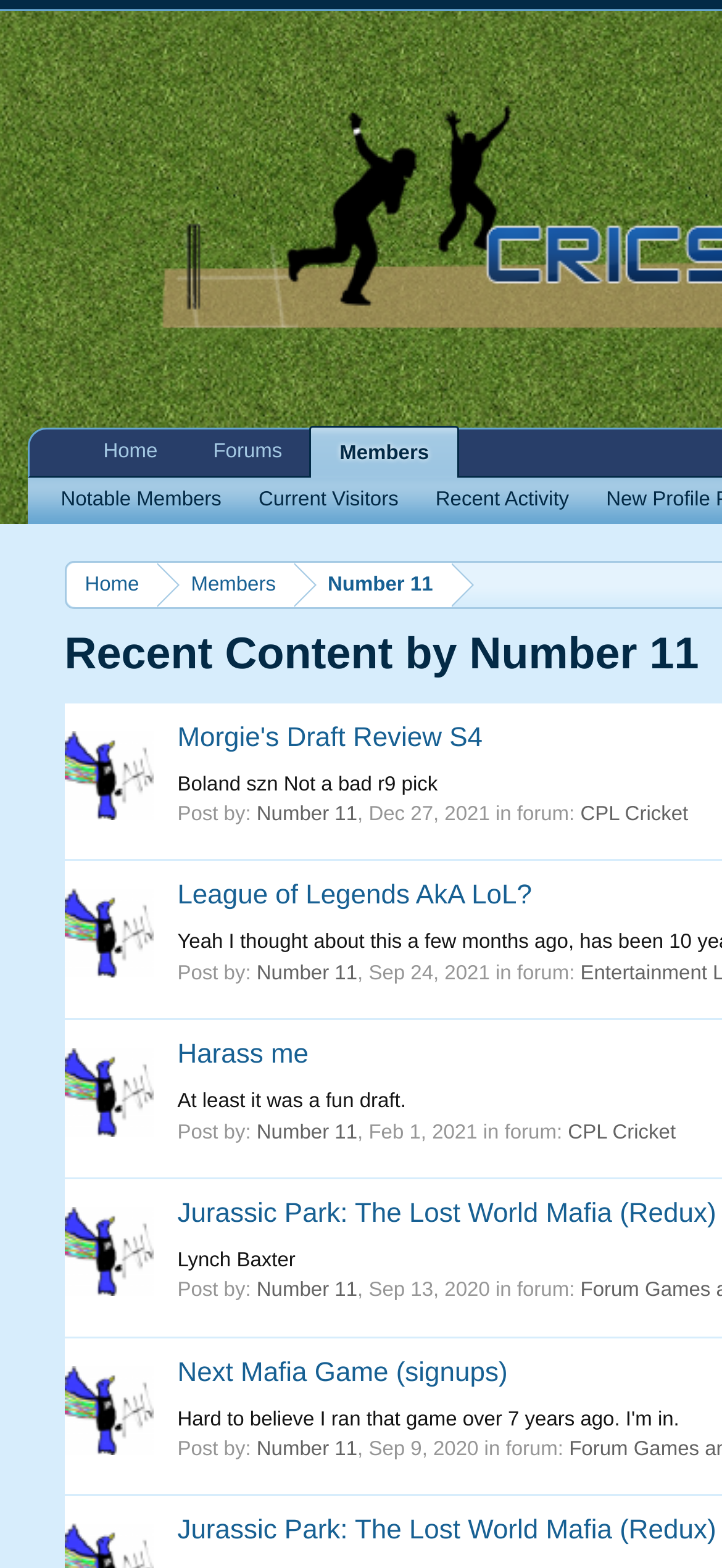Highlight the bounding box coordinates of the element that should be clicked to carry out the following instruction: "view recent content by Number 11". The coordinates must be given as four float numbers ranging from 0 to 1, i.e., [left, top, right, bottom].

[0.089, 0.454, 0.212, 0.523]